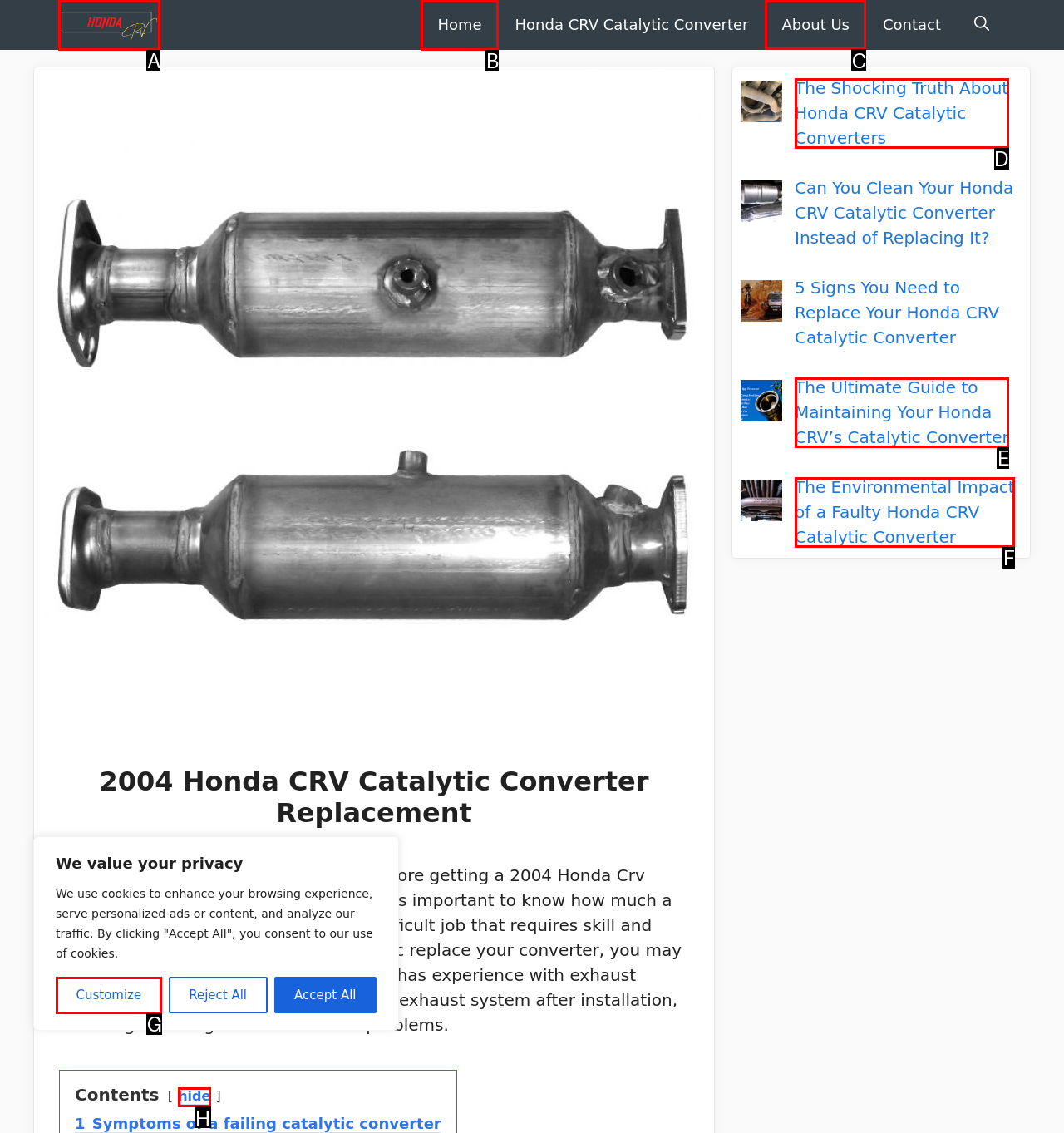Select the appropriate HTML element to click for the following task: Click the 'About Us' link
Answer with the letter of the selected option from the given choices directly.

C